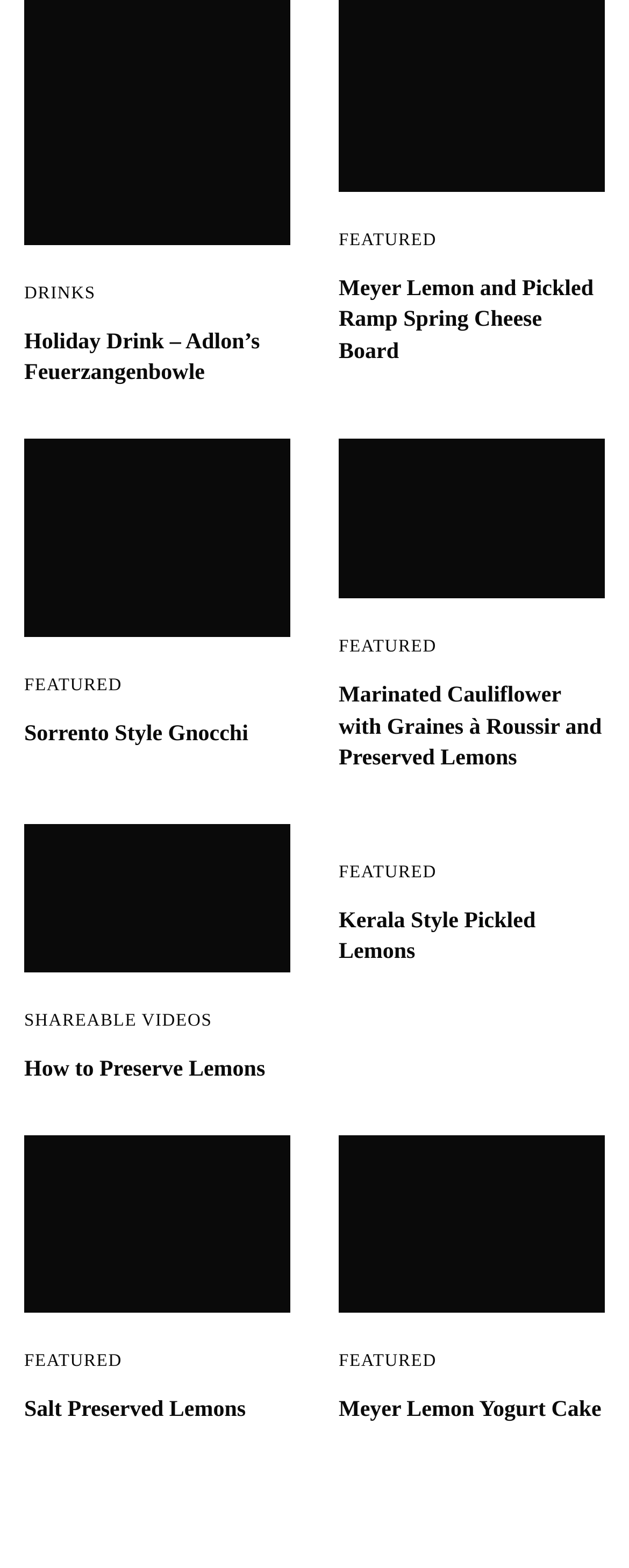What is the category of the link 'SHAREABLE VIDEOS'?
Look at the image and answer the question with a single word or phrase.

Videos